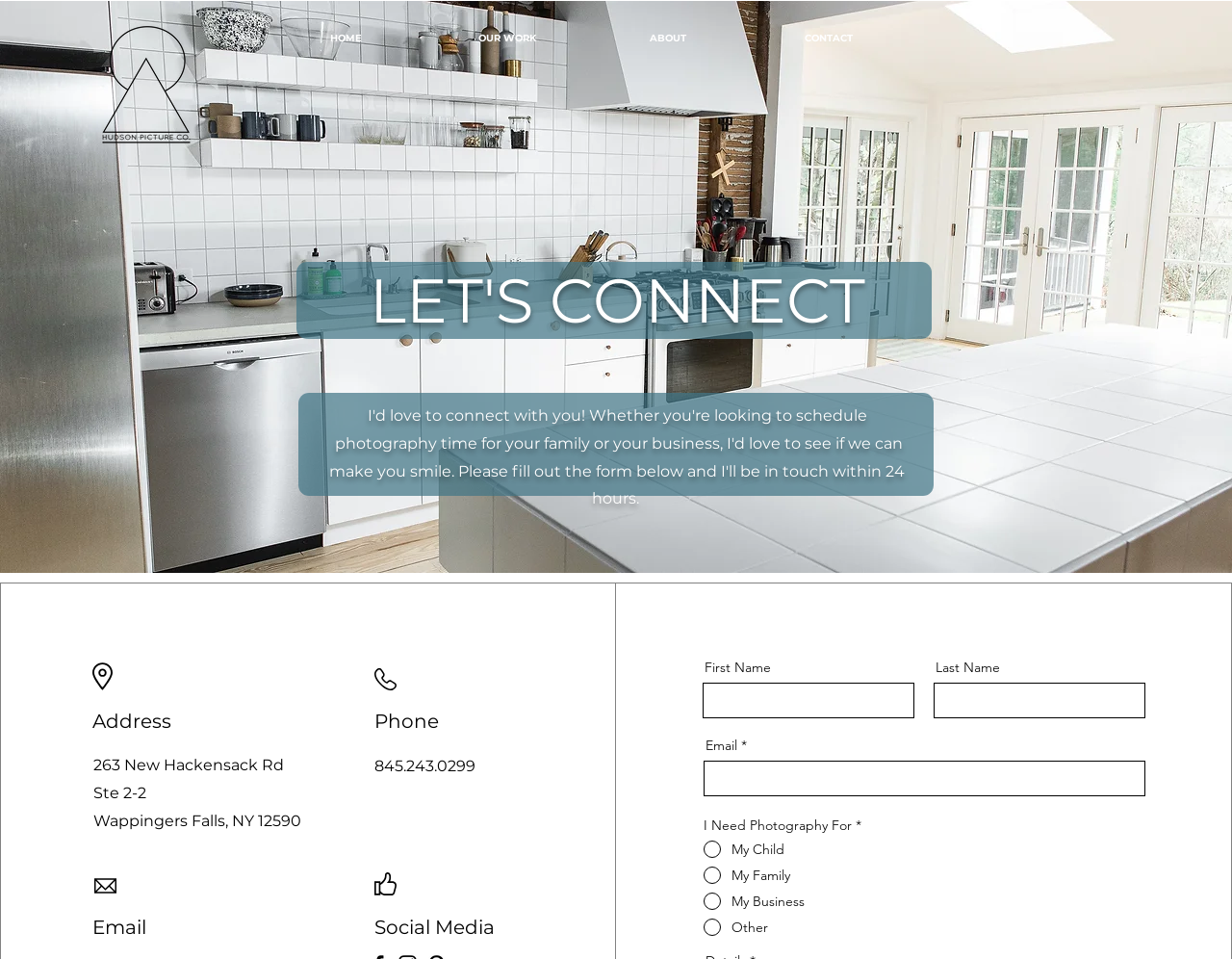What is the company name?
Examine the image closely and answer the question with as much detail as possible.

I found the company name by looking at the logo image at the top left corner of the webpage, which is described as 'hudson picture company logo'.